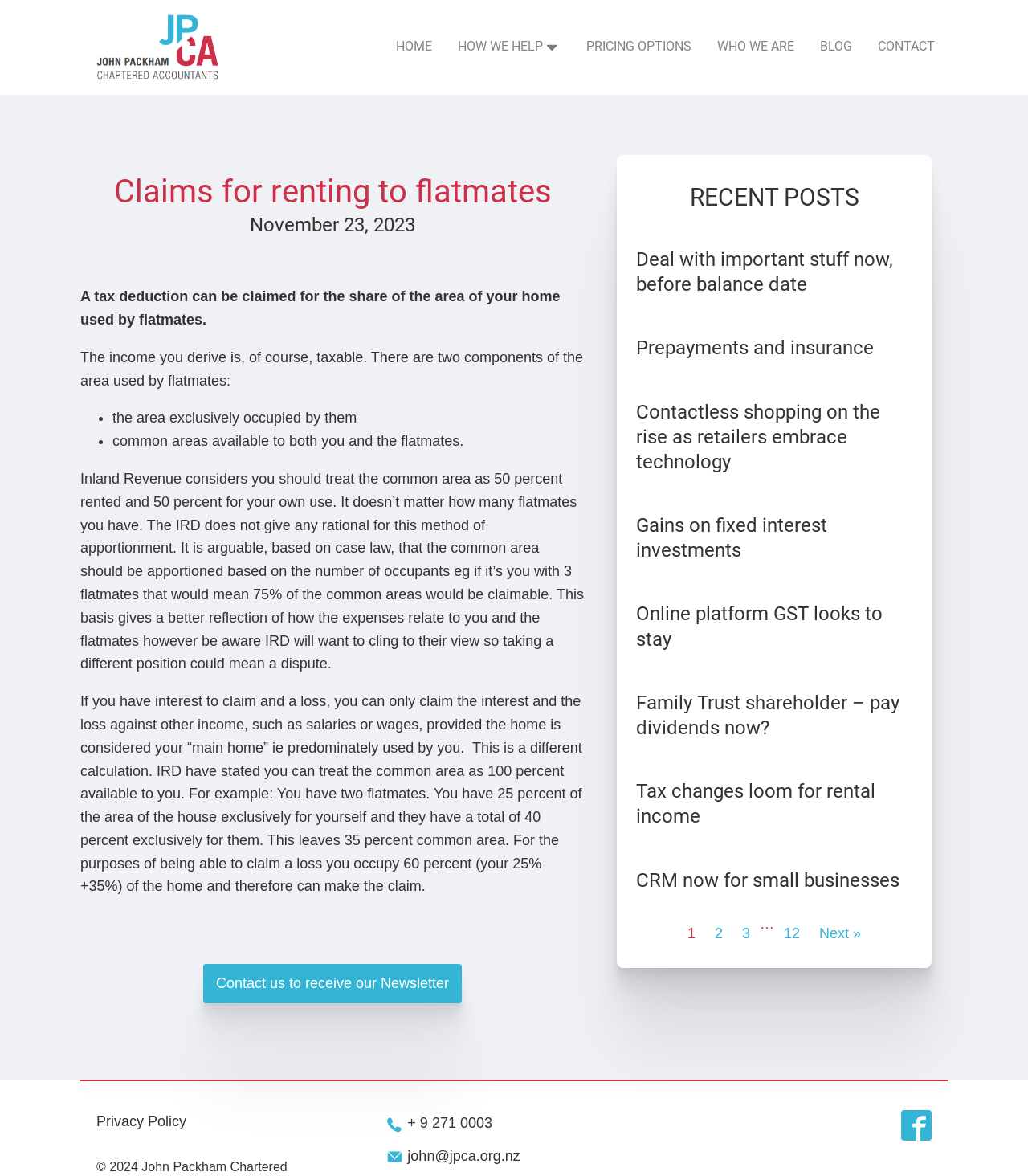Please find the bounding box coordinates of the element that needs to be clicked to perform the following instruction: "Explore Solutions for Smart Grids". The bounding box coordinates should be four float numbers between 0 and 1, represented as [left, top, right, bottom].

None